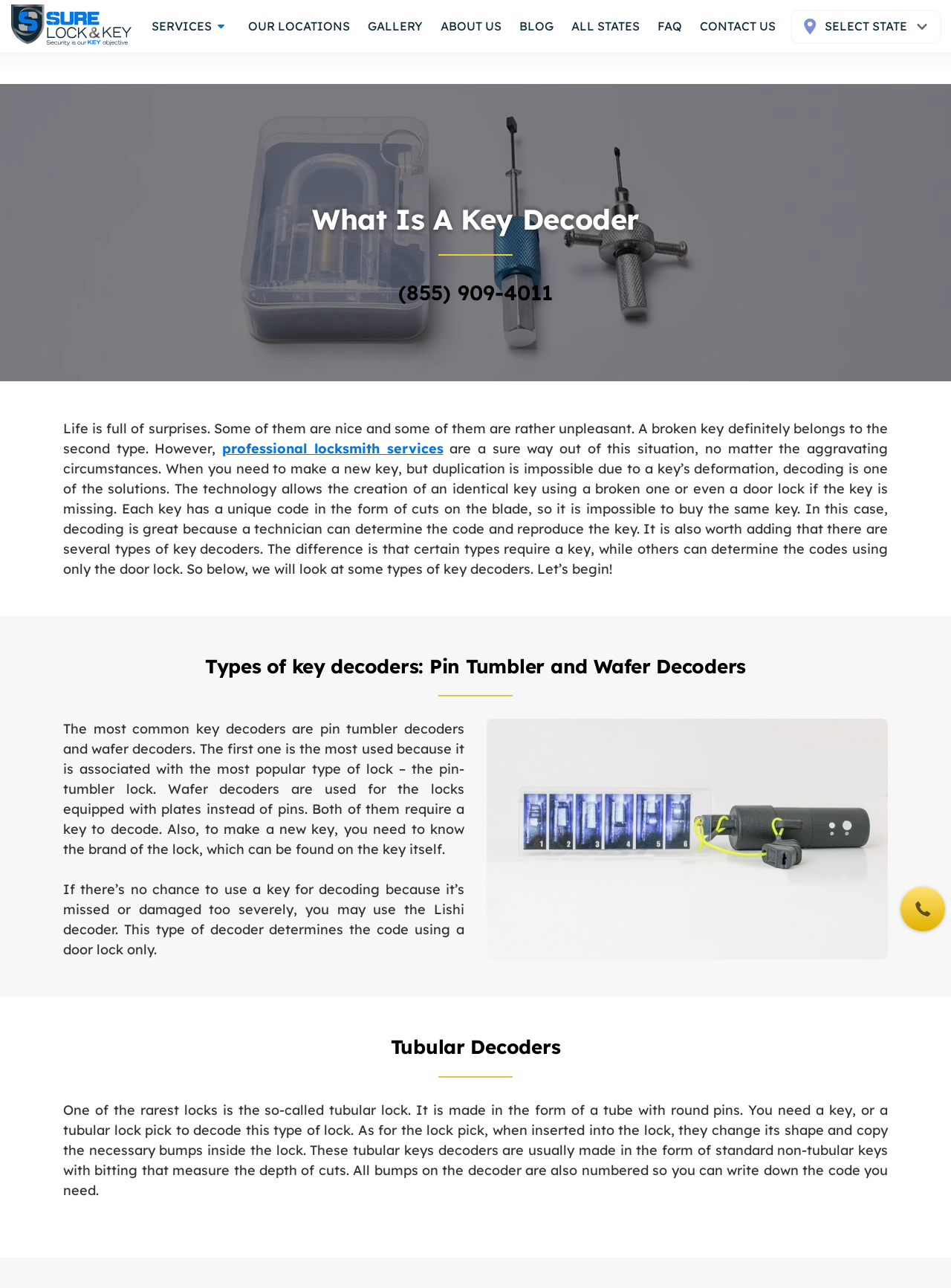Please extract and provide the main headline of the webpage.

What Is A Key Decoder